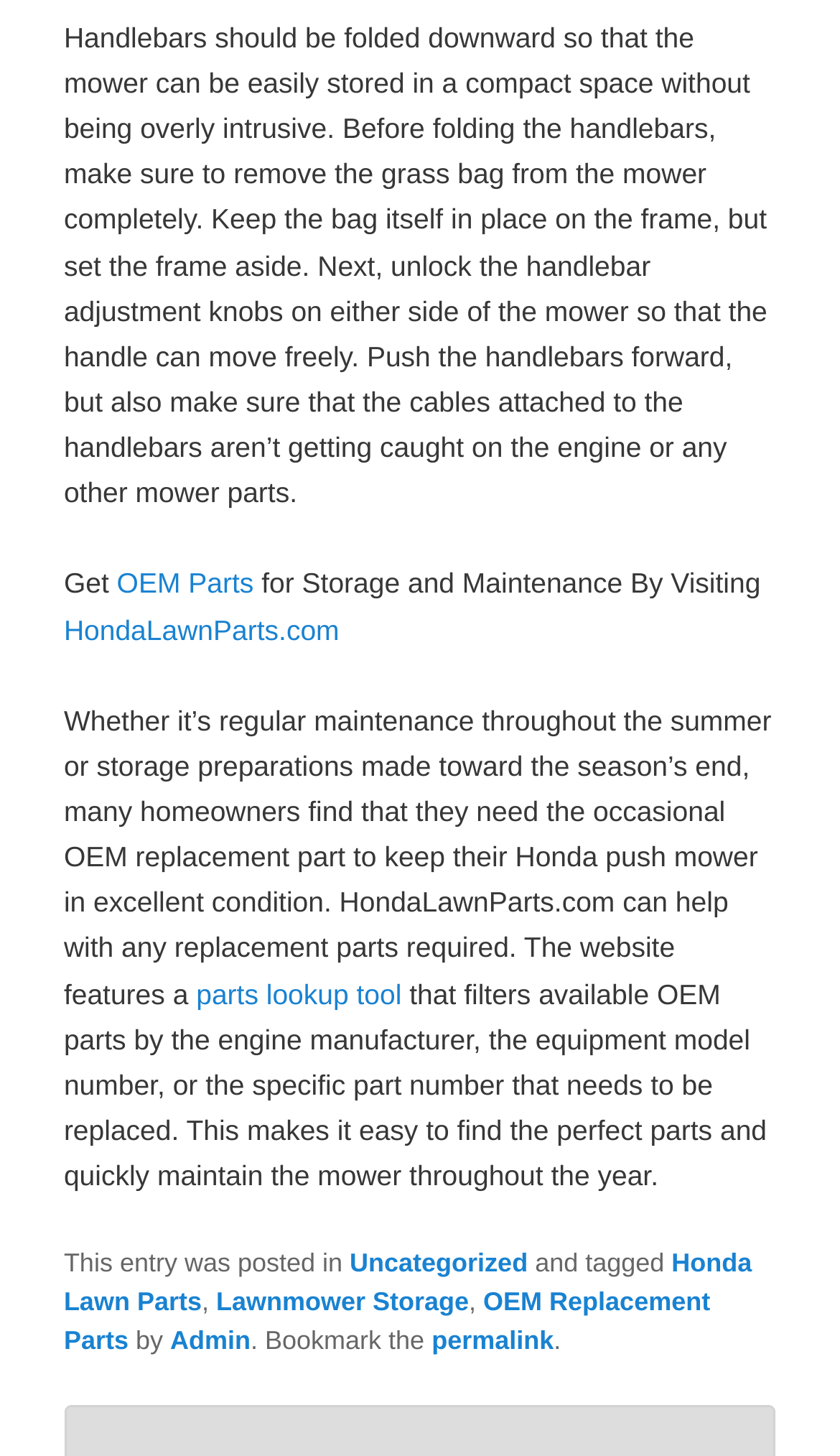Find the bounding box coordinates of the clickable area required to complete the following action: "Visit HondaLawnParts.com".

[0.076, 0.421, 0.404, 0.443]